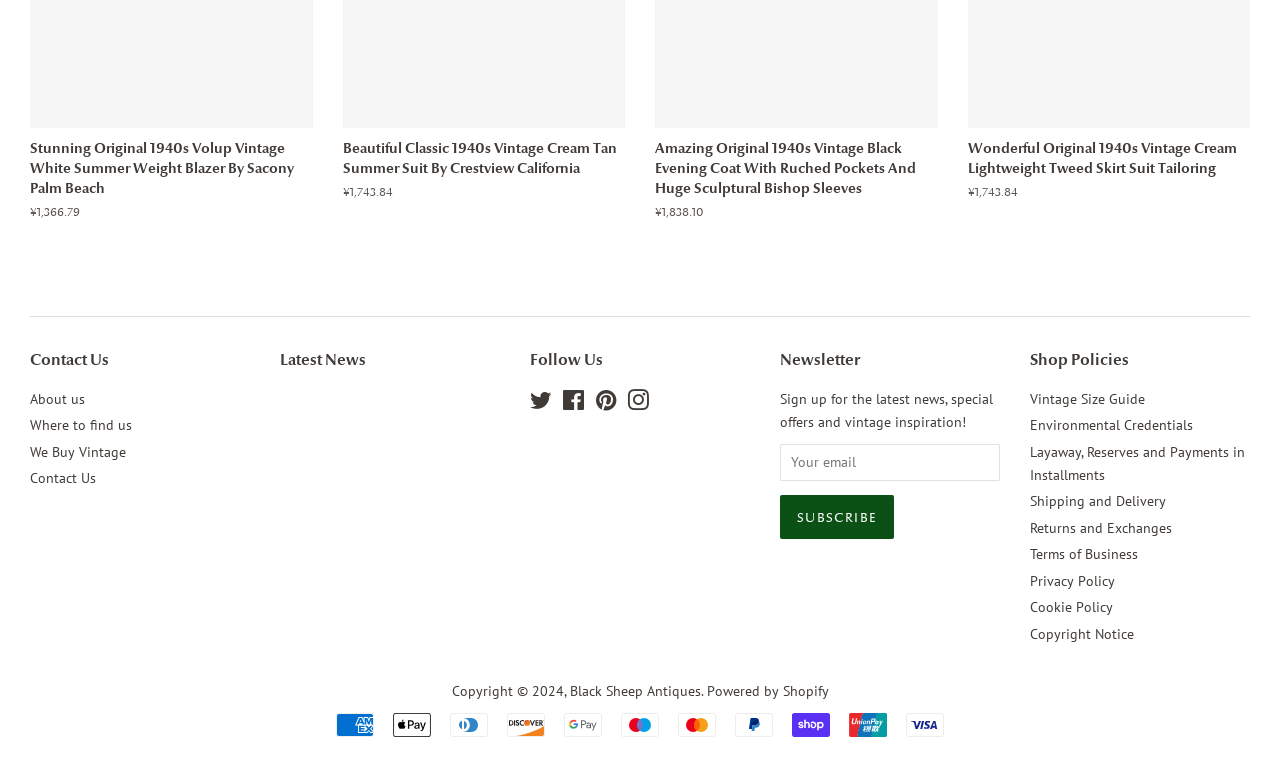Provide a one-word or short-phrase response to the question:
How can I sign up for the newsletter?

Enter email and subscribe